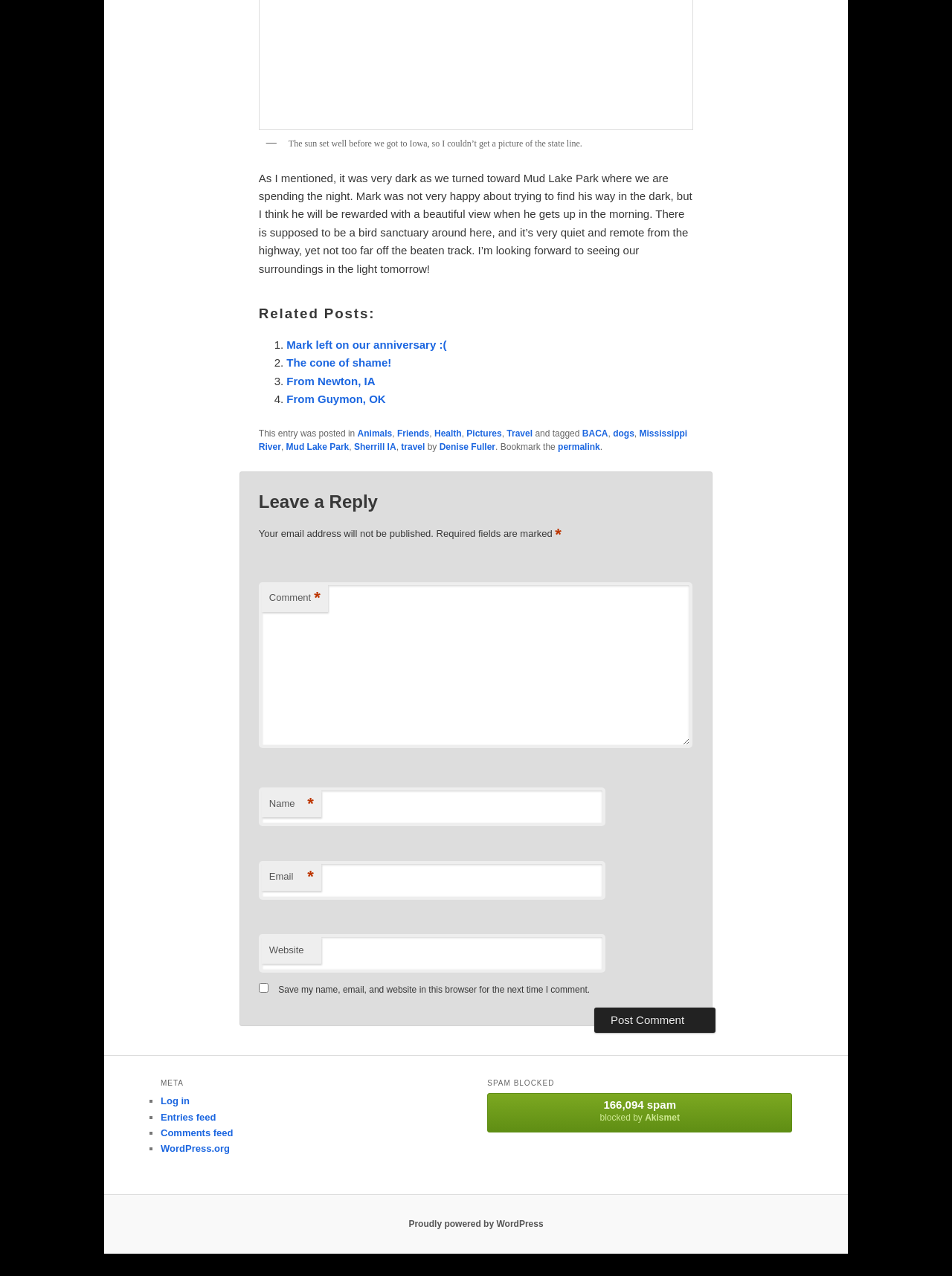Please find the bounding box for the following UI element description. Provide the coordinates in (top-left x, top-left y, bottom-right x, bottom-right y) format, with values between 0 and 1: Proudly powered by WordPress

[0.429, 0.955, 0.571, 0.963]